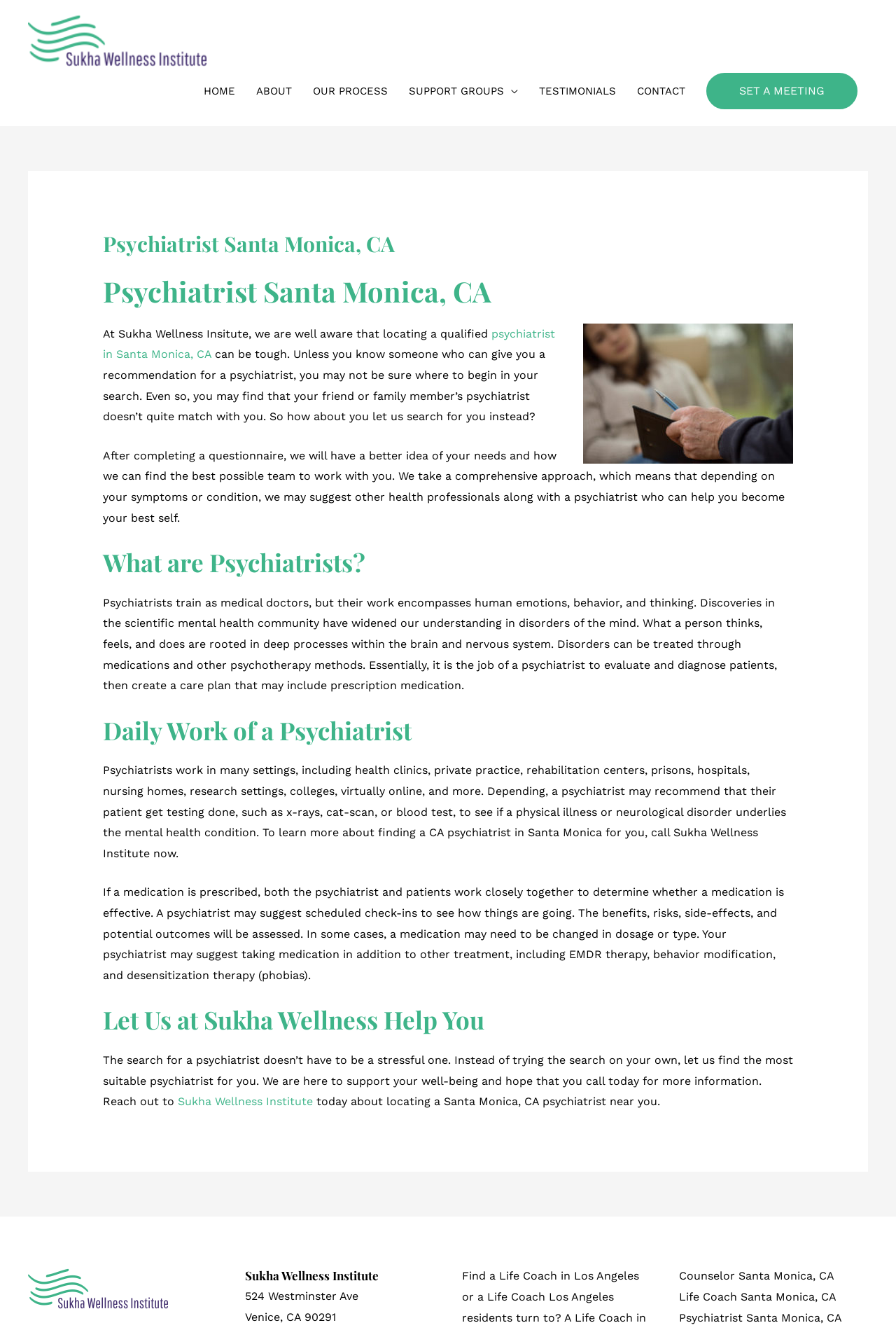Locate the primary heading on the webpage and return its text.

Psychiatrist Santa Monica, CA